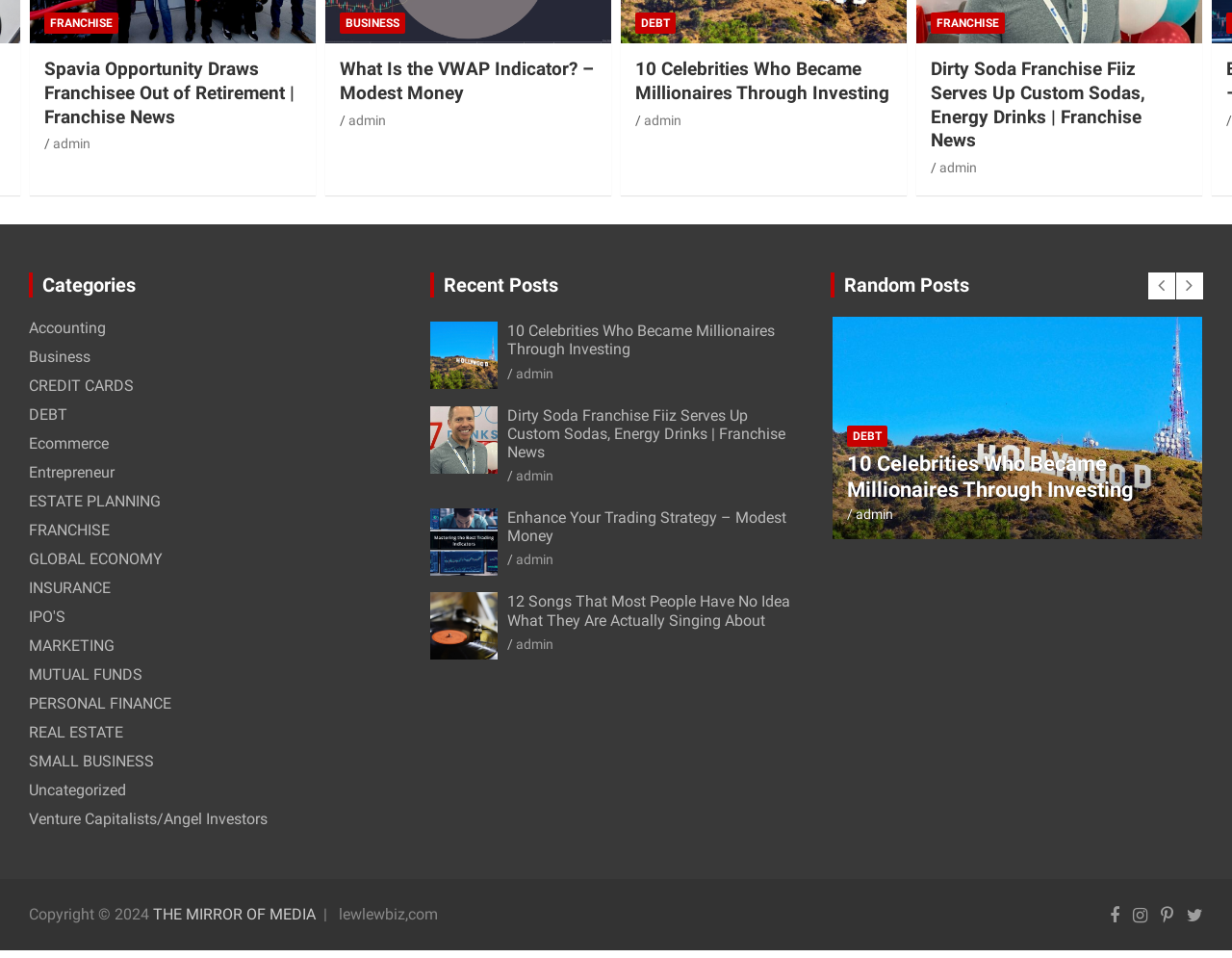Find the bounding box coordinates of the element to click in order to complete this instruction: "Click on the 'Accounting' link under 'Categories'". The bounding box coordinates must be four float numbers between 0 and 1, denoted as [left, top, right, bottom].

[0.023, 0.333, 0.086, 0.352]